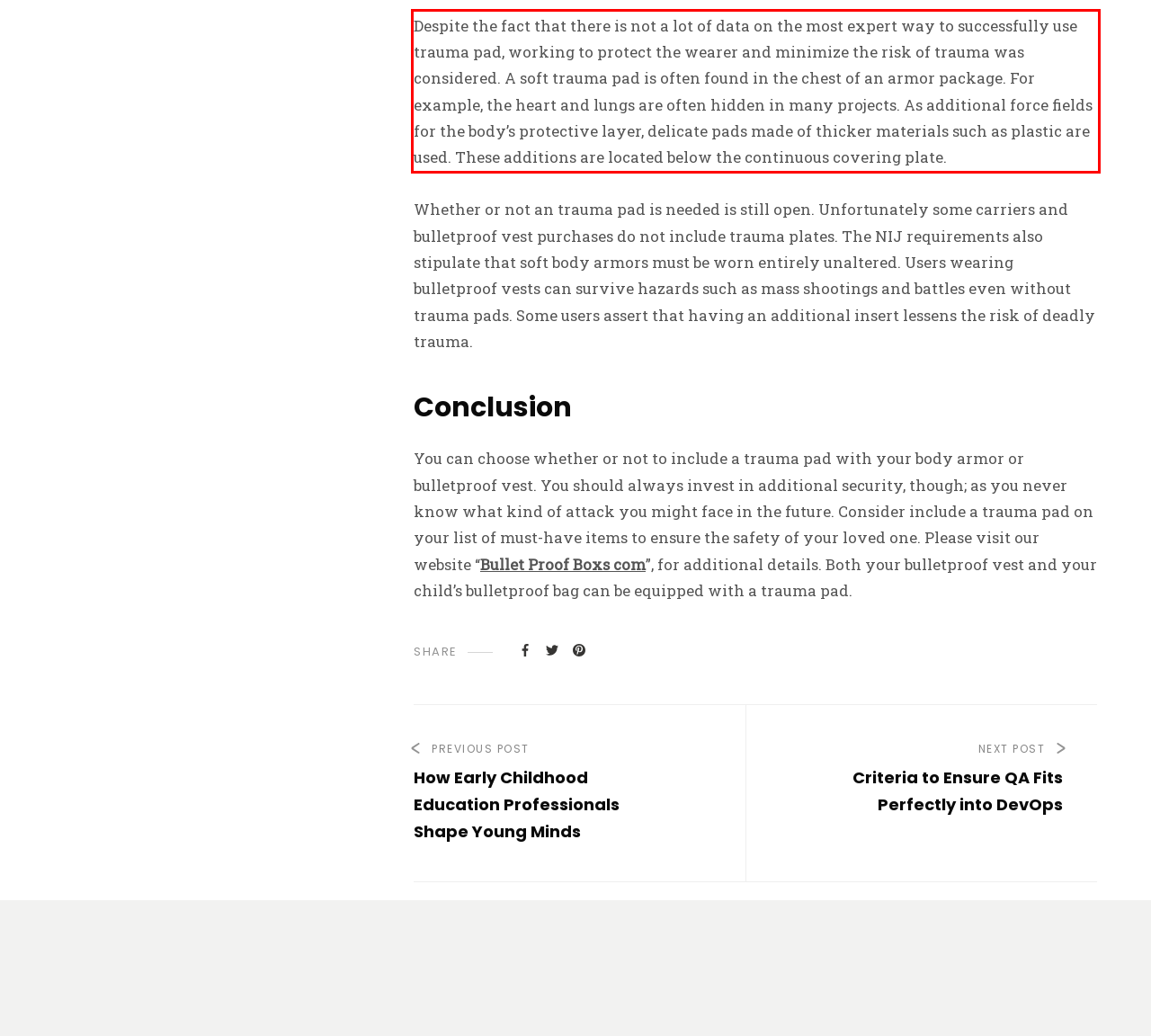You have a screenshot of a webpage with a red bounding box. Use OCR to generate the text contained within this red rectangle.

Despite the fact that there is not a lot of data on the most expert way to successfully use trauma pad, working to protect the wearer and minimize the risk of trauma was considered. A soft trauma pad is often found in the chest of an armor package. For example, the heart and lungs are often hidden in many projects. As additional force fields for the body’s protective layer, delicate pads made of thicker materials such as plastic are used. These additions are located below the continuous covering plate.